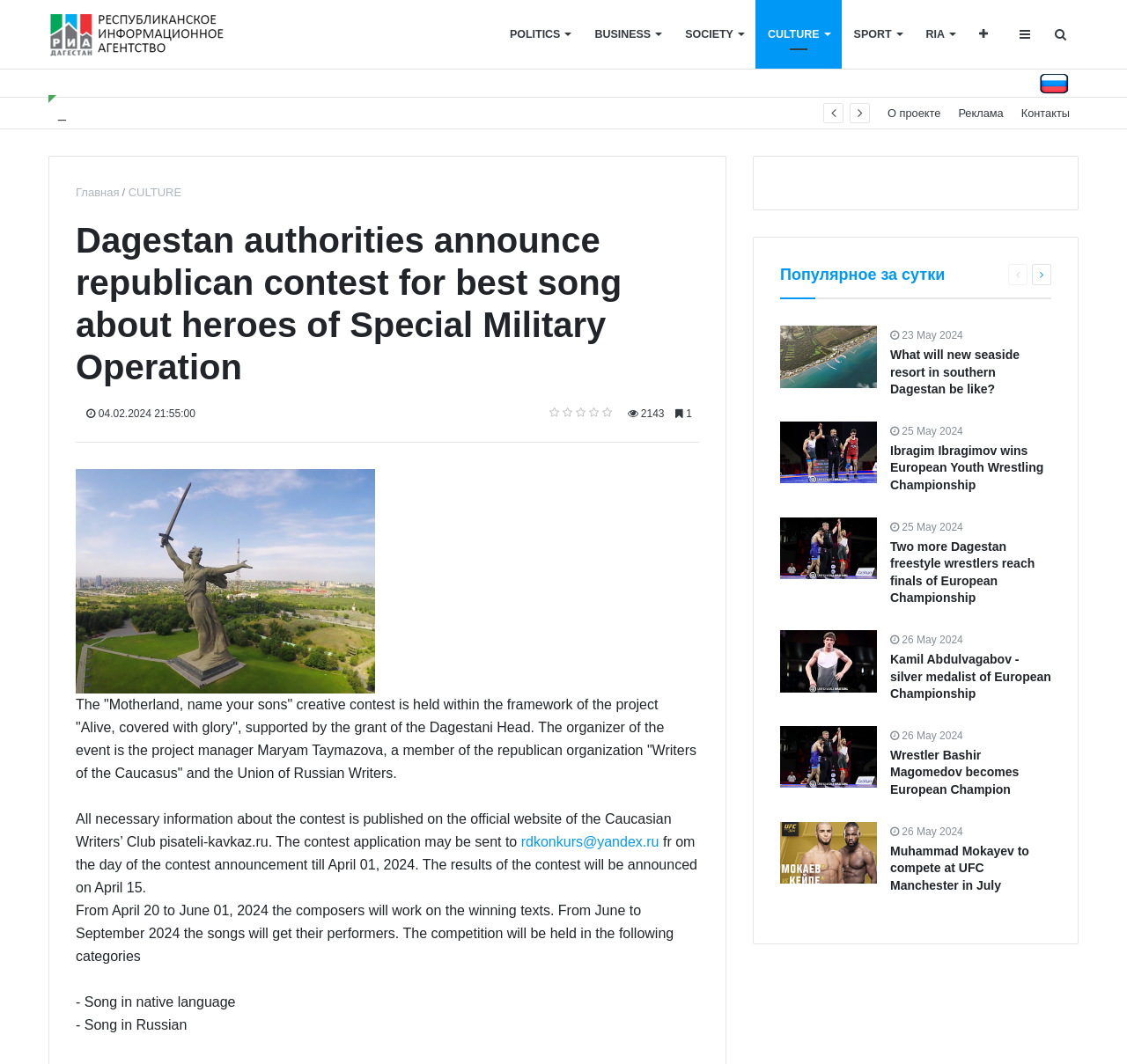Detail the various sections and features present on the webpage.

This webpage appears to be a news website, with a focus on local news and events in Dagestan. At the top of the page, there is a navigation menu with links to different sections, including "POLITICS", "BUSINESS", "SOCIETY", "CULTURE", "SPORT", and "RIA". Below this menu, there is a breadcrumb navigation bar with links to the homepage and the "CULTURE" section.

The main content of the page is an article about a republican contest for the best song about heroes of the Special Military Operation. The article is headed by a title and a timestamp, and it includes several paragraphs of text describing the contest and its rules. There is also an image related to the contest.

To the right of the article, there is a sidebar with a list of popular news articles from the past day. Each article is represented by a heading, a link, and a timestamp. The articles appear to be related to local news and events in Dagestan, including sports, culture, and politics.

At the bottom of the page, there are several links to other sections of the website, including "О проекте" (About the project), "Реклама" (Advertising), and "Контакты" (Contacts).